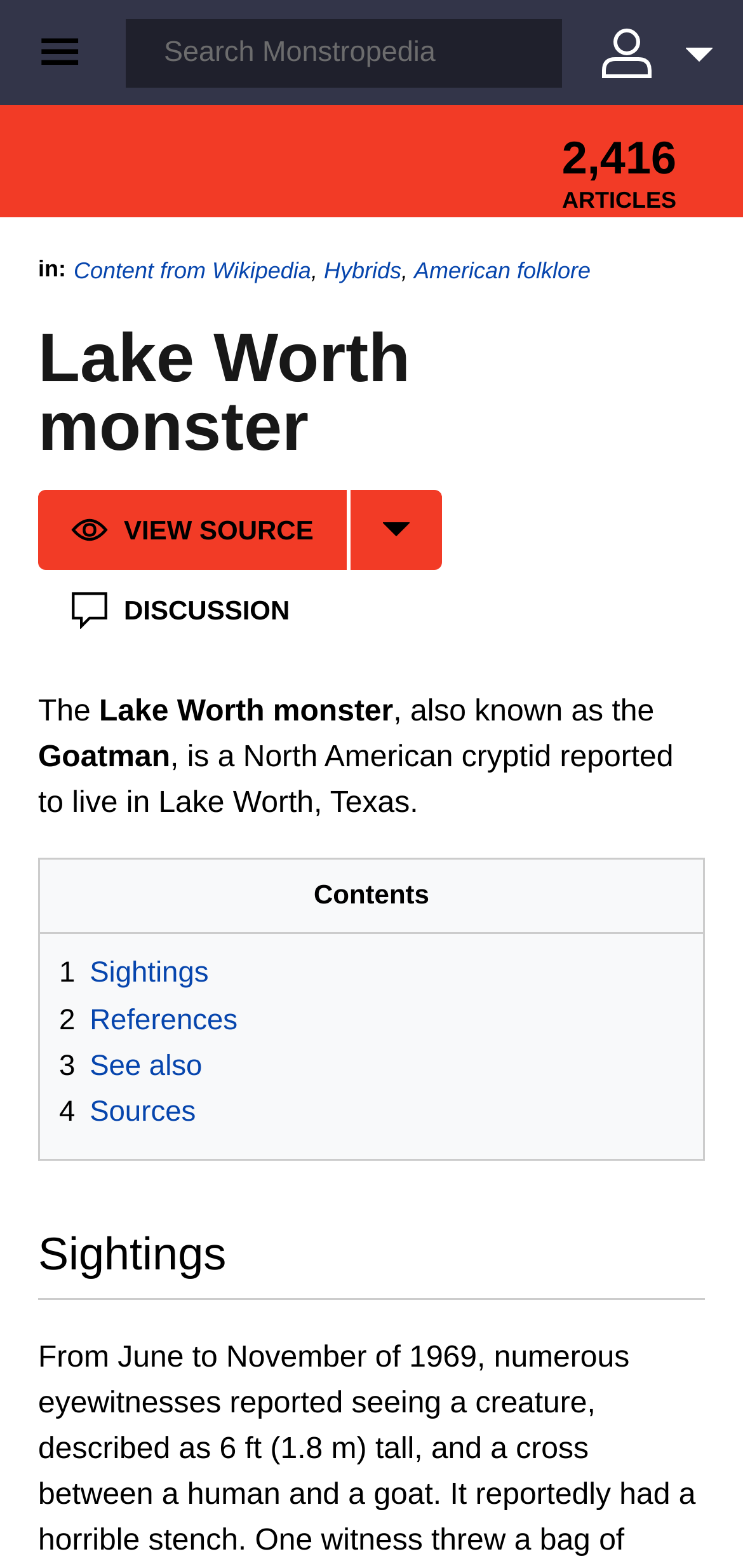What is the alternative name of the Lake Worth monster?
Please provide a comprehensive and detailed answer to the question.

I found the answer by reading the text 'The Lake Worth monster, also known as the Goatman...' which indicates that Goatman is an alternative name for the Lake Worth monster.